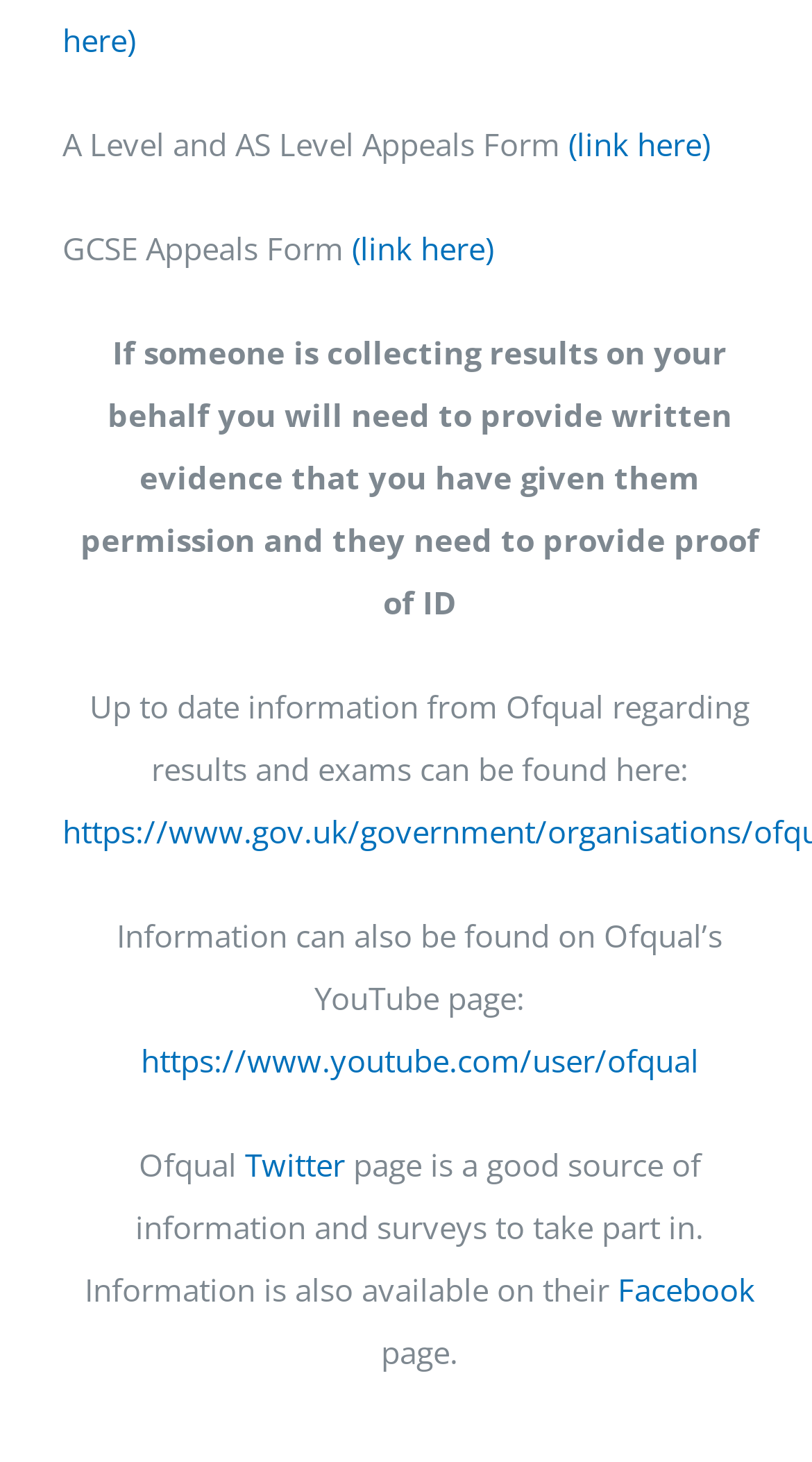What is the purpose of providing written evidence?
Please utilize the information in the image to give a detailed response to the question.

According to the webpage, if someone is collecting results on your behalf, you will need to provide written evidence that you have given them permission, as indicated by the StaticText element with the text 'If someone is collecting results on your behalf you will need to provide written evidence that you have given them permission and they need to provide proof of ID' at coordinates [0.099, 0.227, 0.935, 0.426].